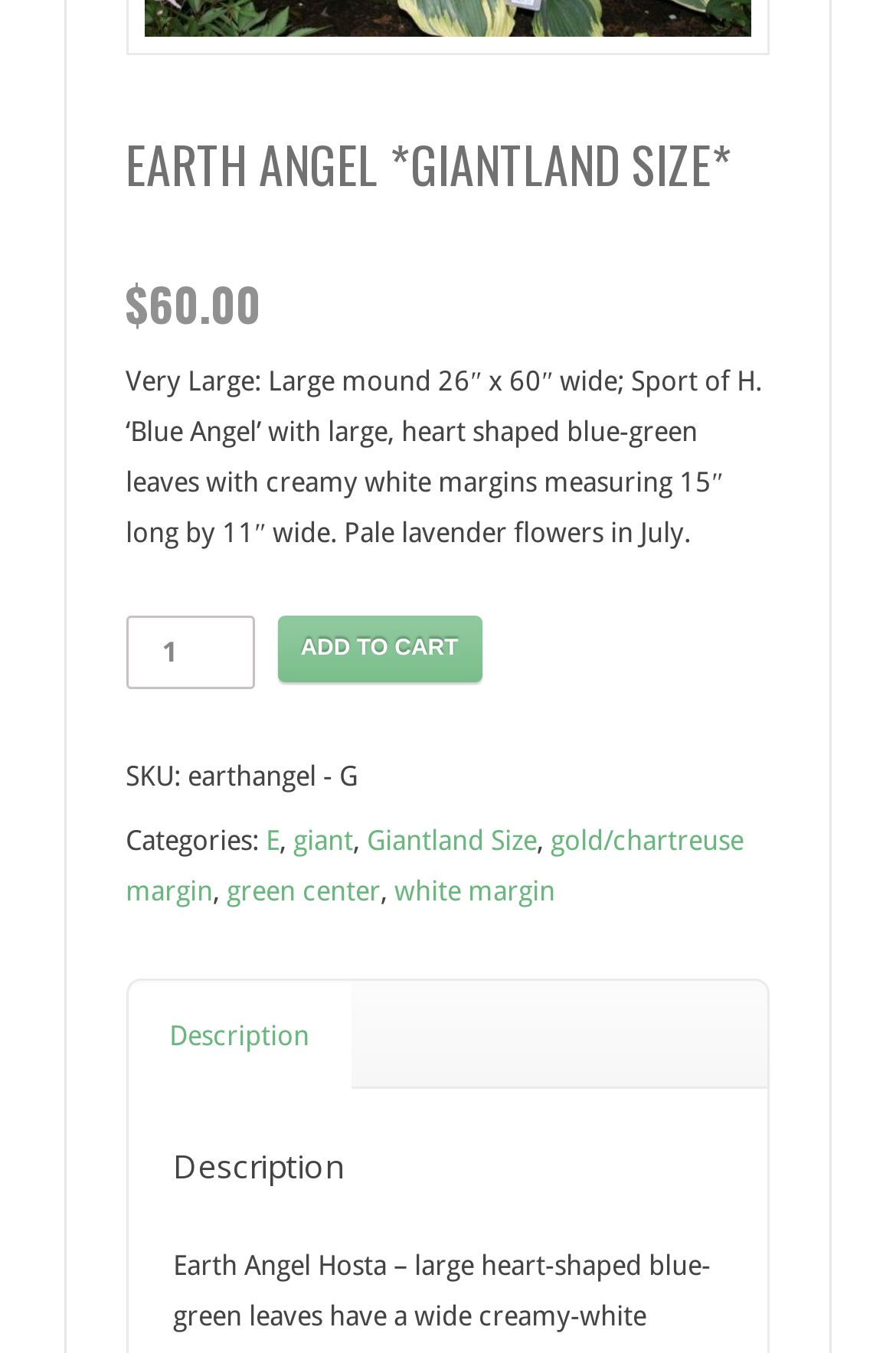For the following element description, predict the bounding box coordinates in the format (top-left x, top-left y, bottom-right x, bottom-right y). All values should be floating point numbers between 0 and 1. Description: white margin

[0.441, 0.646, 0.62, 0.67]